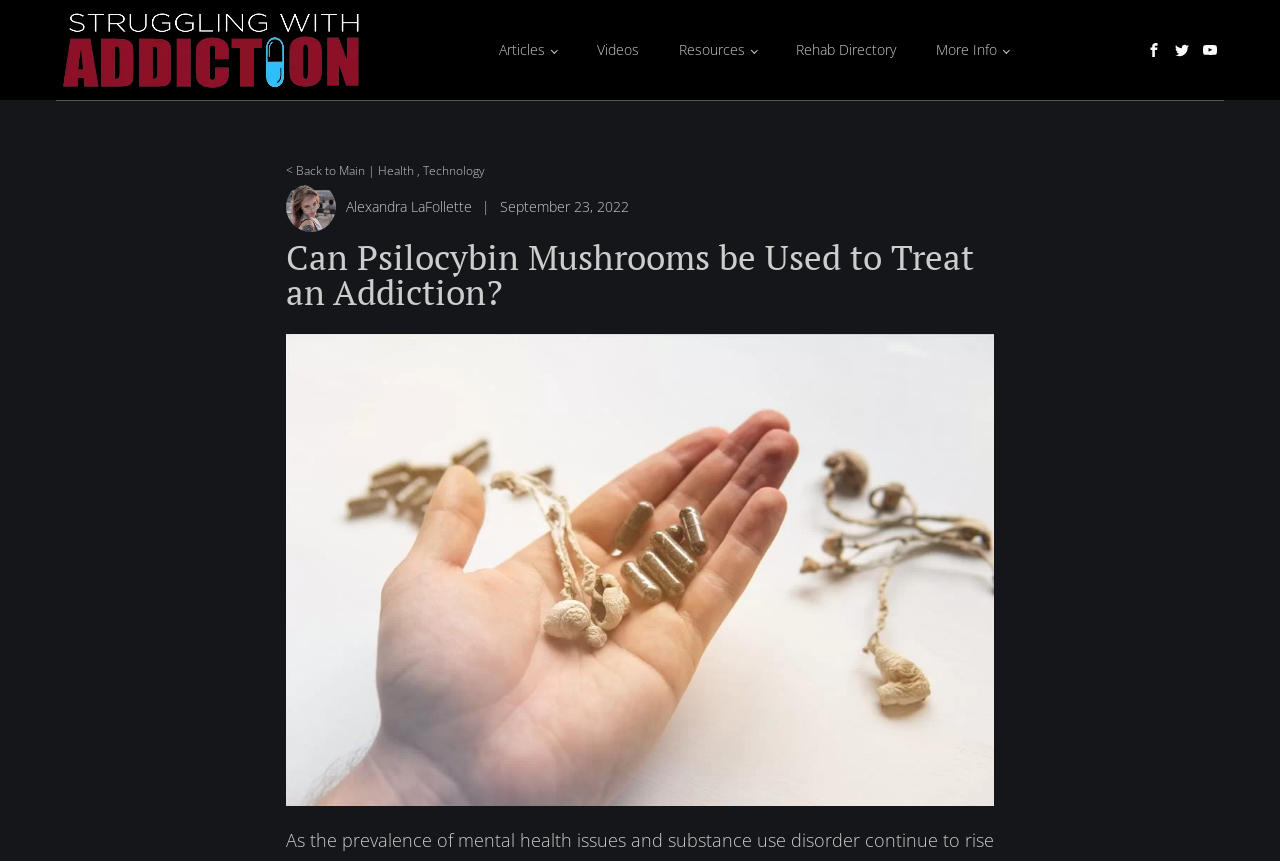Can you provide the bounding box coordinates for the element that should be clicked to implement the instruction: "Read the 'Health' category"?

[0.295, 0.188, 0.323, 0.208]